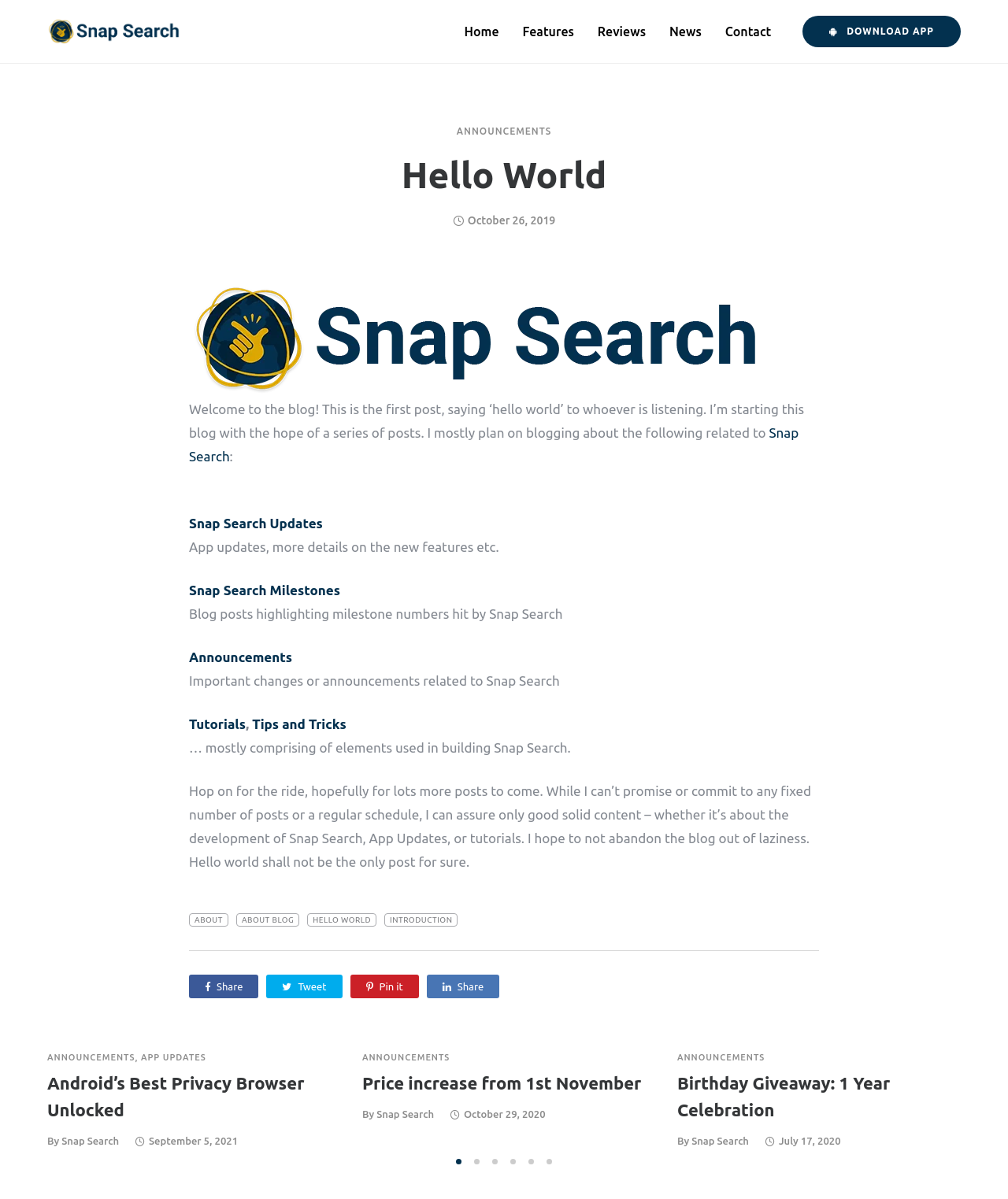Summarize the webpage comprehensively, mentioning all visible components.

This webpage is a blog post titled "Hello World: The Standard Introduction Post" on Snap Search's blog. At the top, there is a logo of Snap Search, followed by a navigation menu with links to "Home", "Features", "Reviews", "News", "Contact", and "Download APP". Below the navigation menu, there is a heading "Hello World" and a figure with an image of the Snap Search logo.

The main content of the blog post is a welcome message, introducing the blog and its purpose. The author plans to write about Snap Search updates, tutorials, and general news. There are links to "Snap Search", "Snap Search Updates", "Snap Search Milestones", "Announcements", "Tutorials", and "Tips and Tricks" scattered throughout the text.

At the bottom of the page, there are links to "ABOUT", "ABOUT BLOG", "HELLO WORLD", and "INTRODUCTION". A horizontal separator line divides the page, followed by social media sharing links, including "Share", "Tweet", "Pin it", and another "Share" link.

The page also features a section with multiple articles, each with a heading, a link to the article, and the author's name, "Snap Search". The articles are listed horizontally, with pagination links at the bottom, including "Previous" and "Next" buttons, and page dots indicating the current page and the total number of pages.